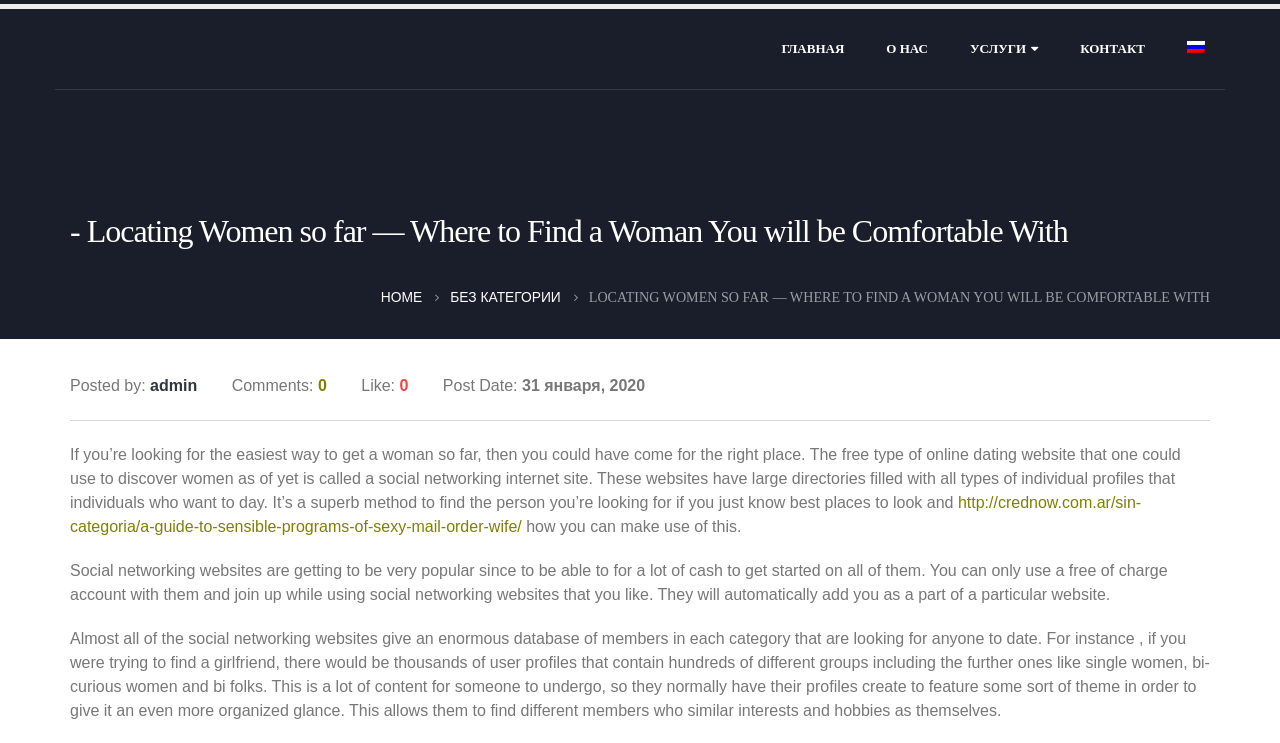How many comments are there on this post? Refer to the image and provide a one-word or short phrase answer.

0